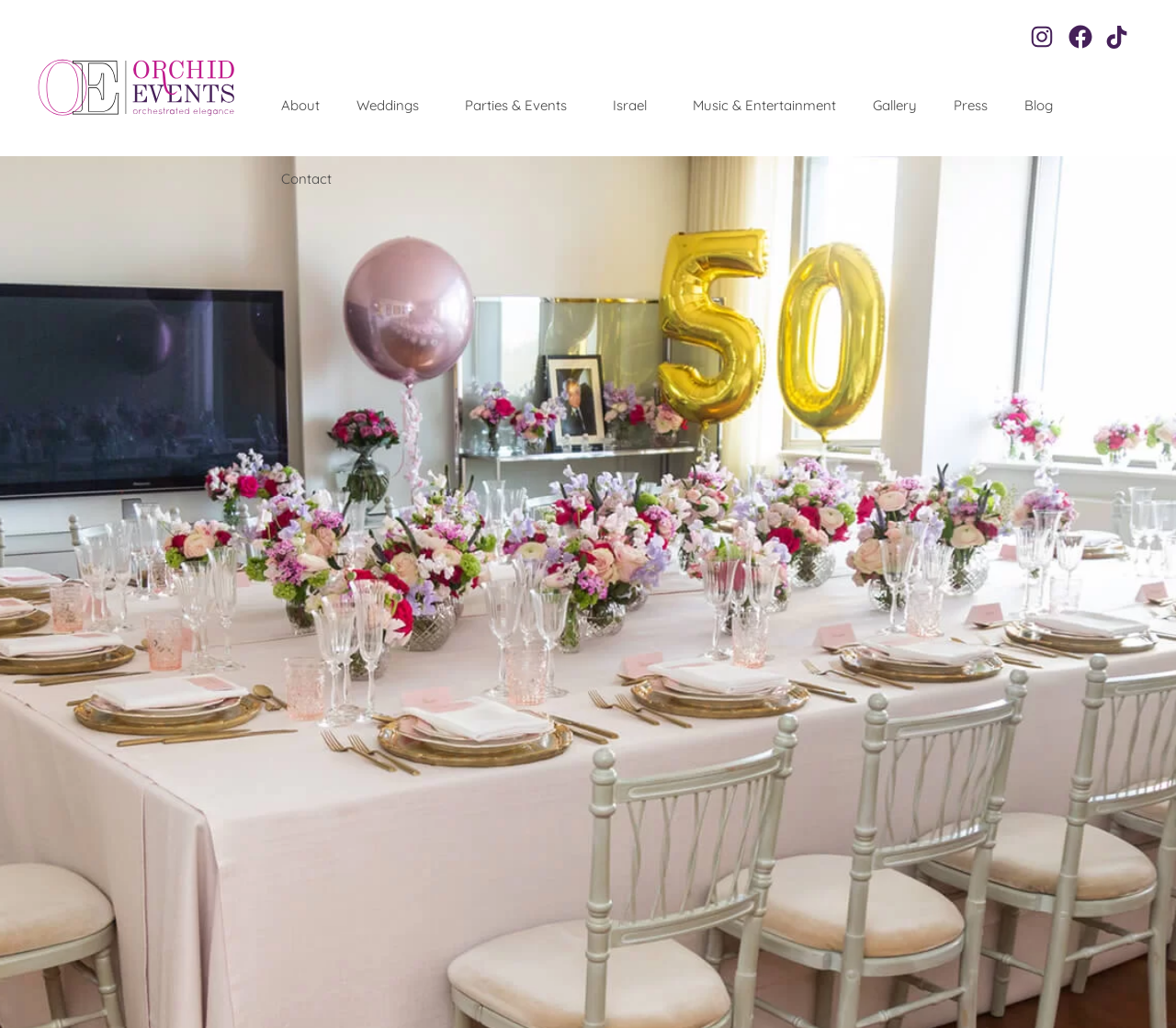Can you look at the image and give a comprehensive answer to the question:
What is the name of the company?

The logo of the company is an image with the text 'Orchid Events', and the link to the company's homepage also has the same text, indicating that the name of the company is Orchid Events.